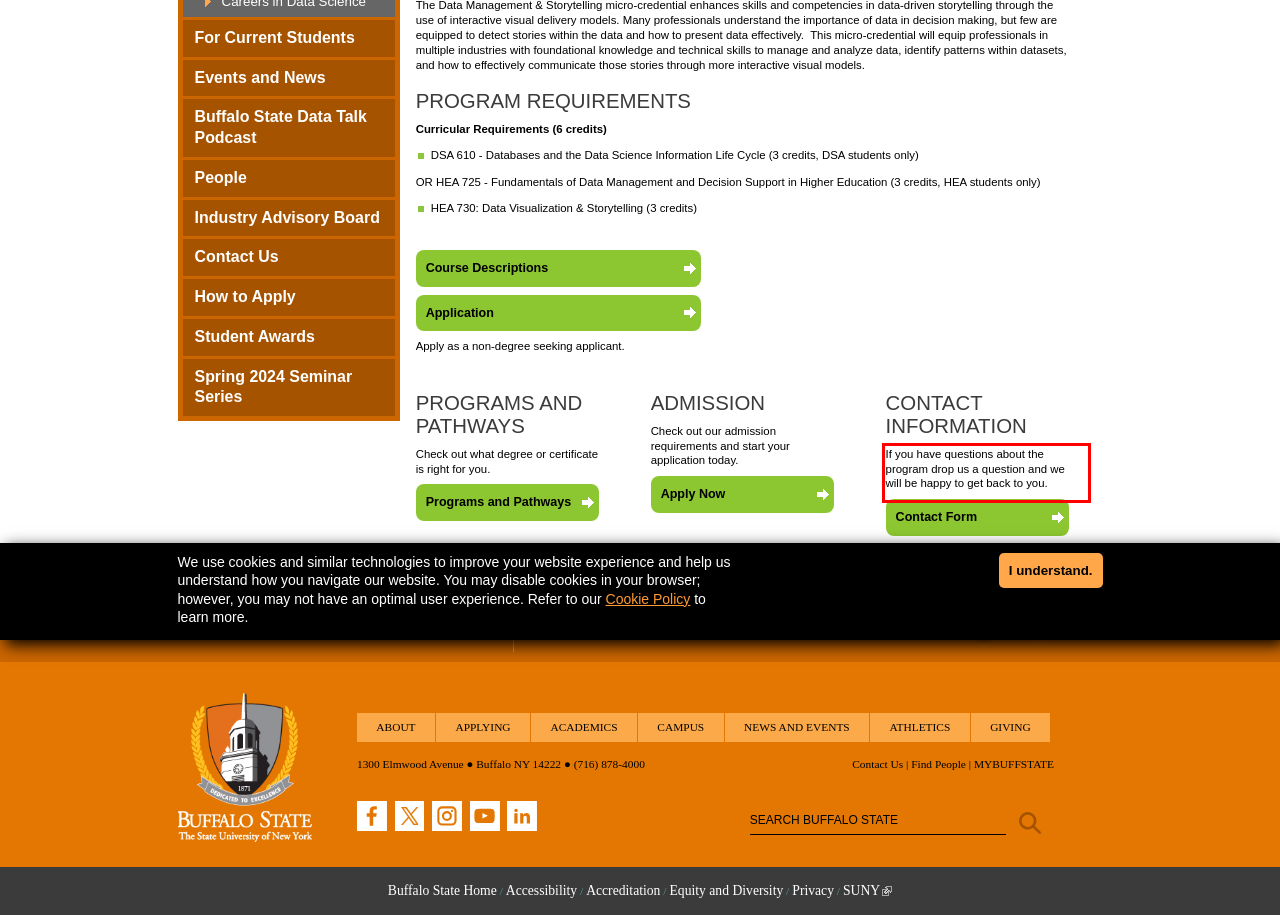Your task is to recognize and extract the text content from the UI element enclosed in the red bounding box on the webpage screenshot.

If you have questions about the program drop us a question and we will be happy to get back to you.